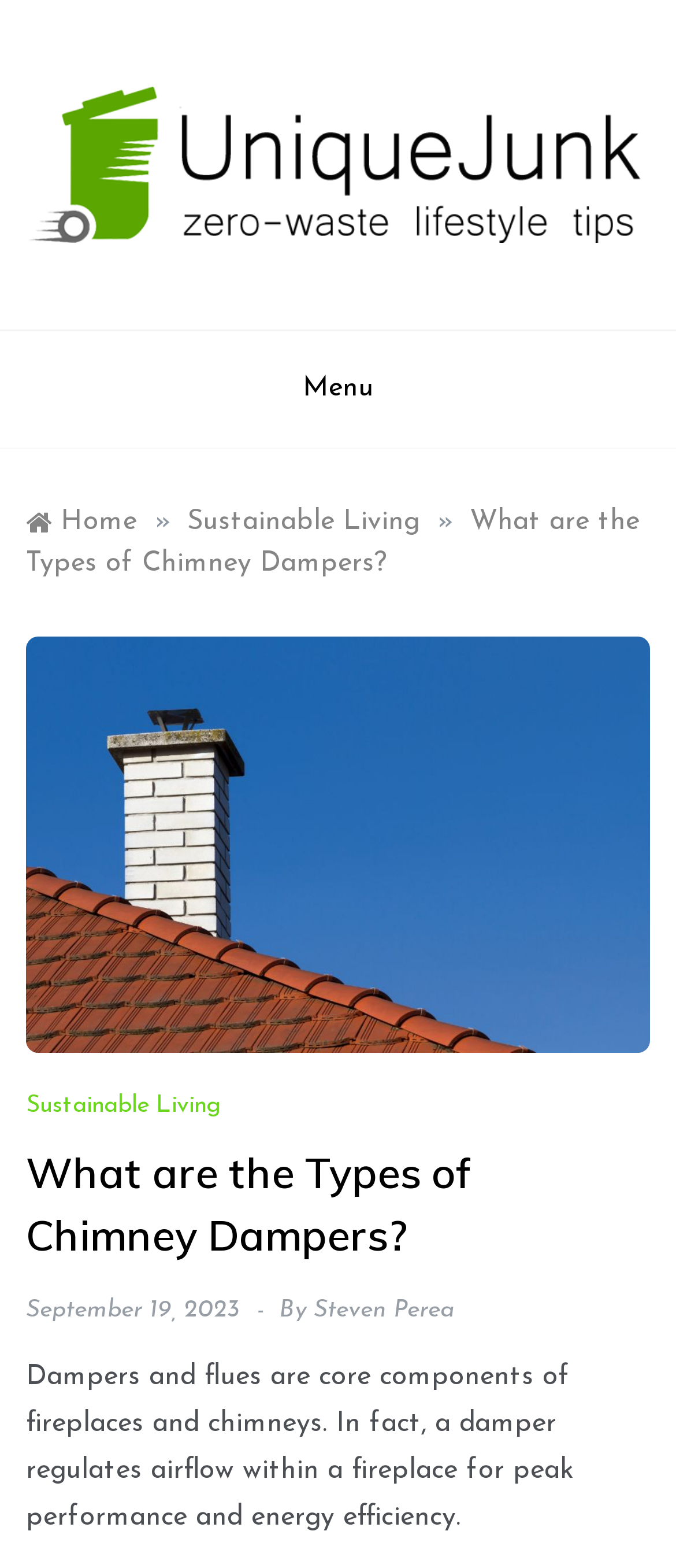Identify the bounding box coordinates of the clickable region necessary to fulfill the following instruction: "visit 'Sustainable Living'". The bounding box coordinates should be four float numbers between 0 and 1, i.e., [left, top, right, bottom].

[0.277, 0.324, 0.621, 0.341]